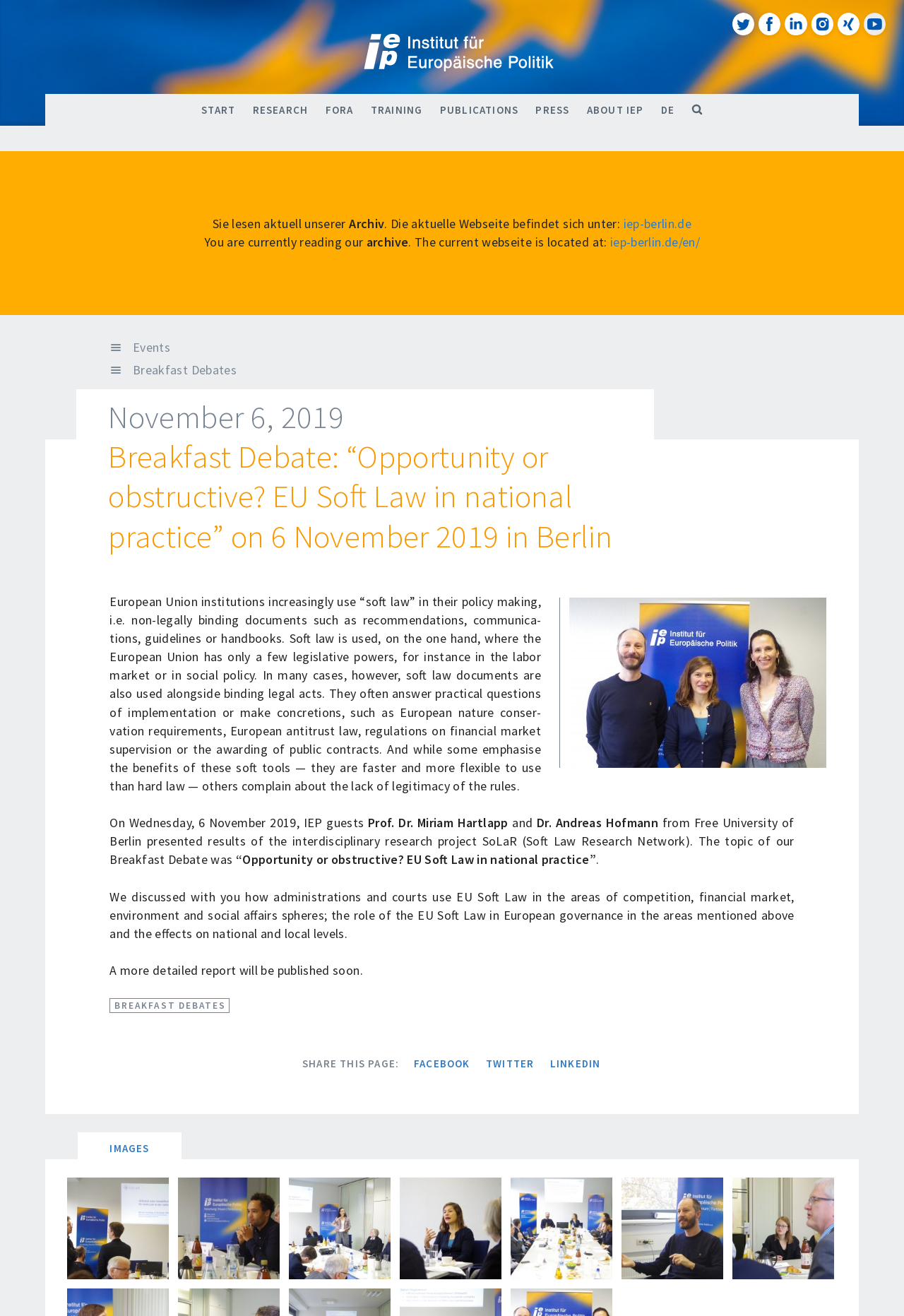Determine the bounding box coordinates of the clickable element necessary to fulfill the instruction: "Search for something". Provide the coordinates as four float numbers within the 0 to 1 range, i.e., [left, top, right, bottom].

[0.756, 0.071, 0.786, 0.095]